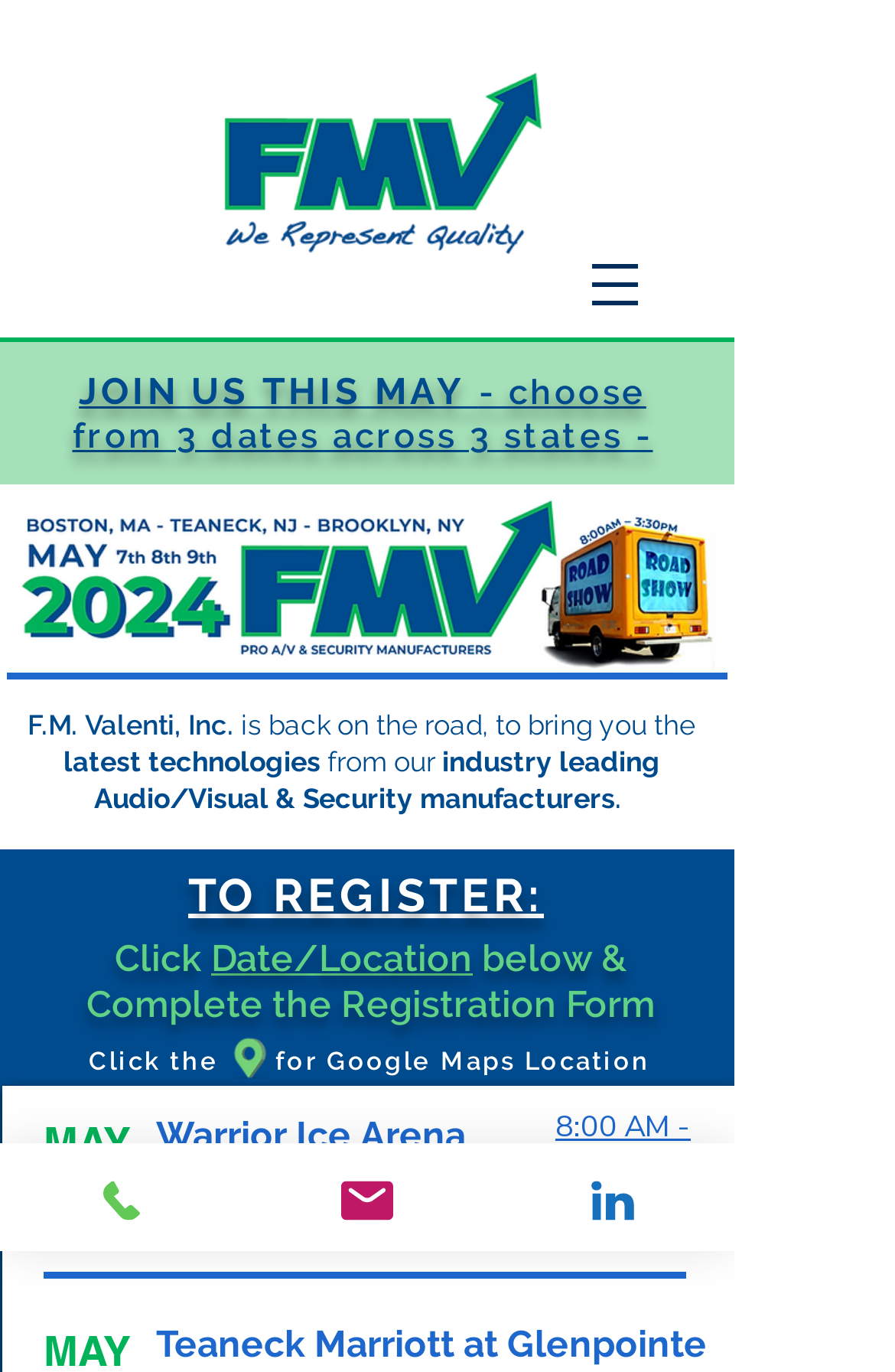How many manufacturers are participating in the event?
Answer the question with a detailed explanation, including all necessary information.

I read the text 'industry leading Audio/Visual & Security manufacturers' and inferred that there are multiple manufacturers participating in the event.